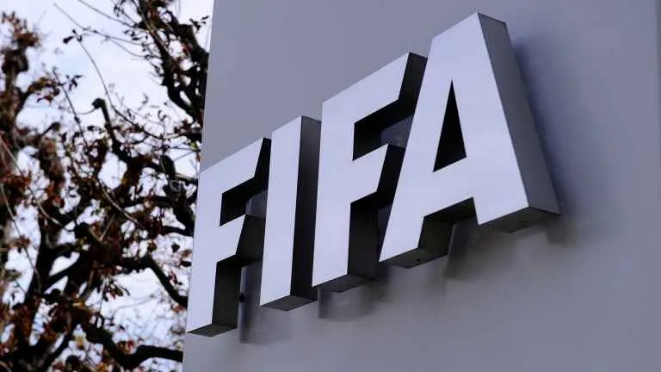What is the significance of the FIFA logo in the image?
Based on the screenshot, provide your answer in one word or phrase.

Global influence in sports